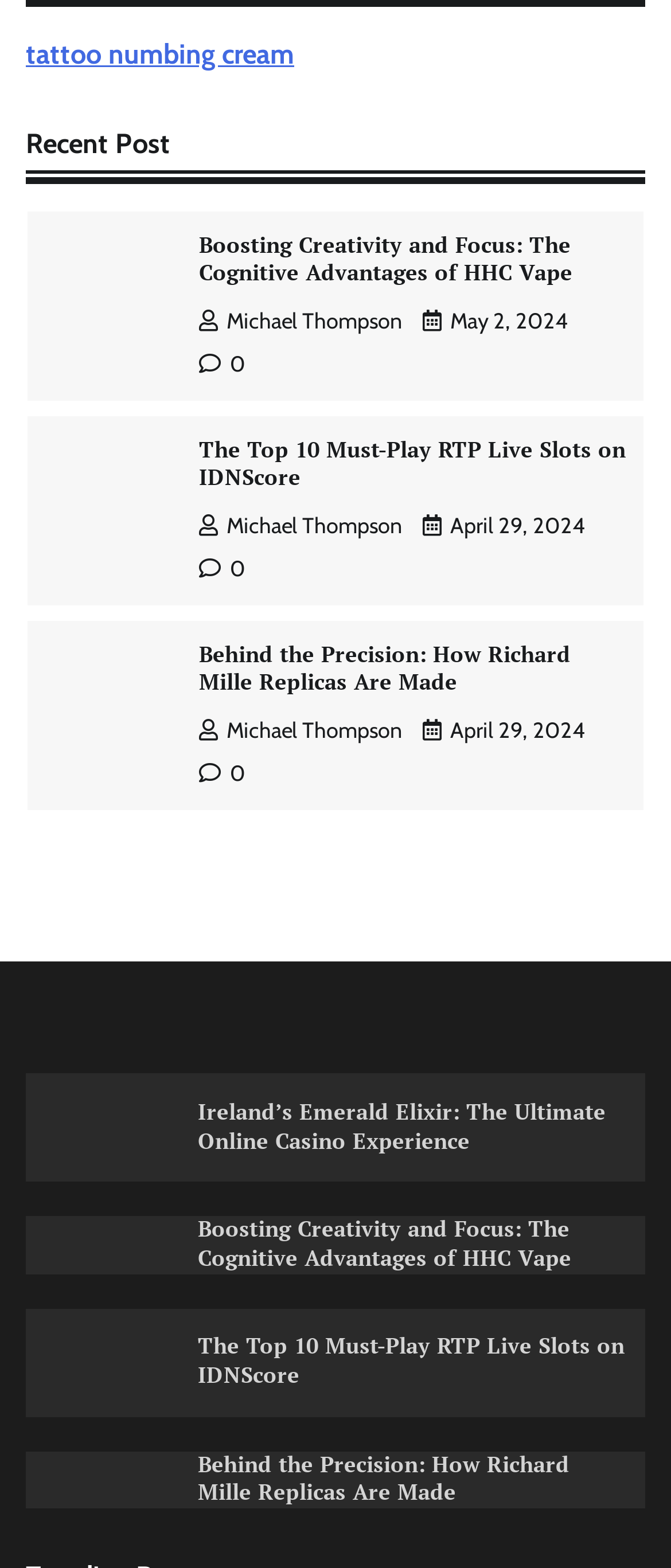Who is the author of the article 'Behind the Precision: How Richard Mille Replicas Are Made'?
Look at the image and provide a short answer using one word or a phrase.

Michael Thompson